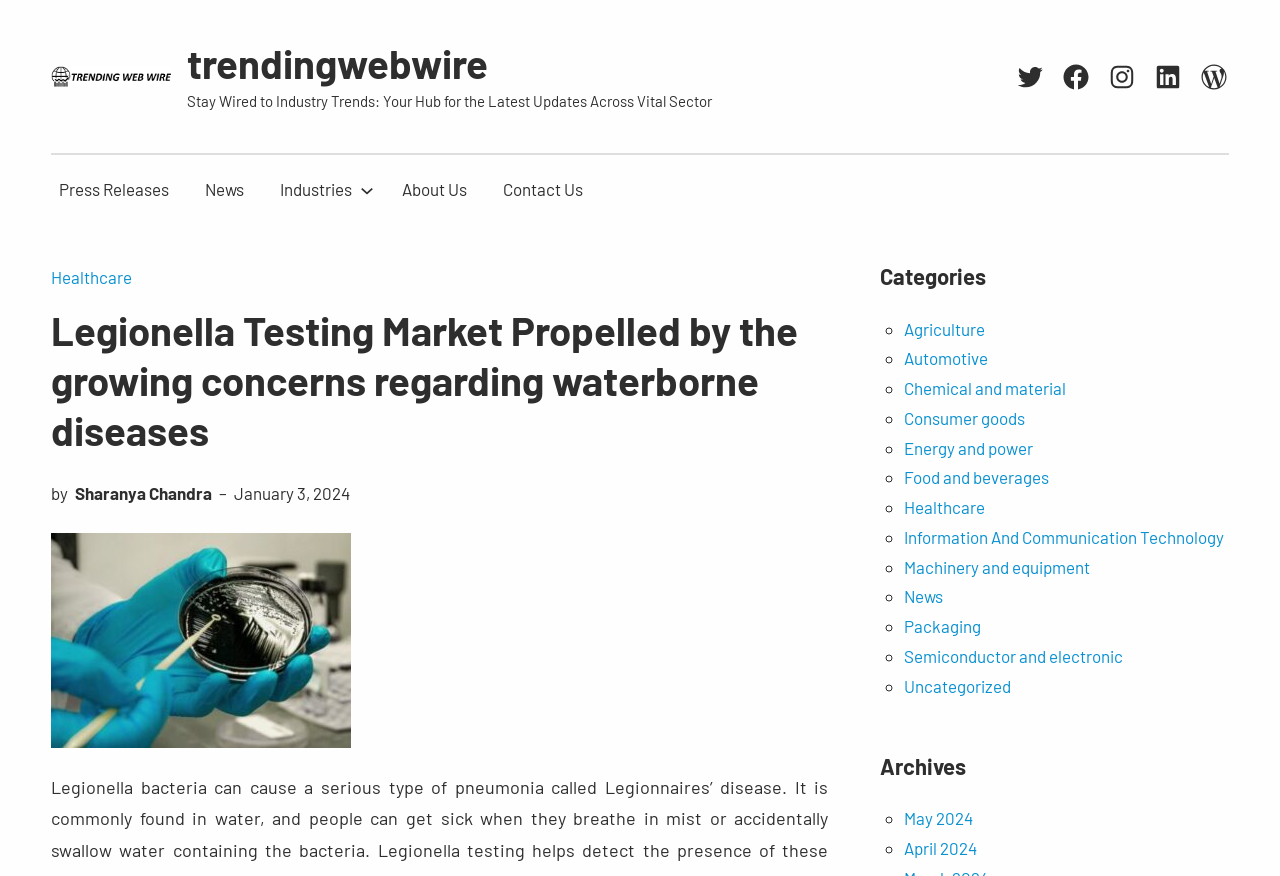Please find the bounding box coordinates in the format (top-left x, top-left y, bottom-right x, bottom-right y) for the given element description. Ensure the coordinates are floating point numbers between 0 and 1. Description: Uncategorized

[0.706, 0.771, 0.79, 0.794]